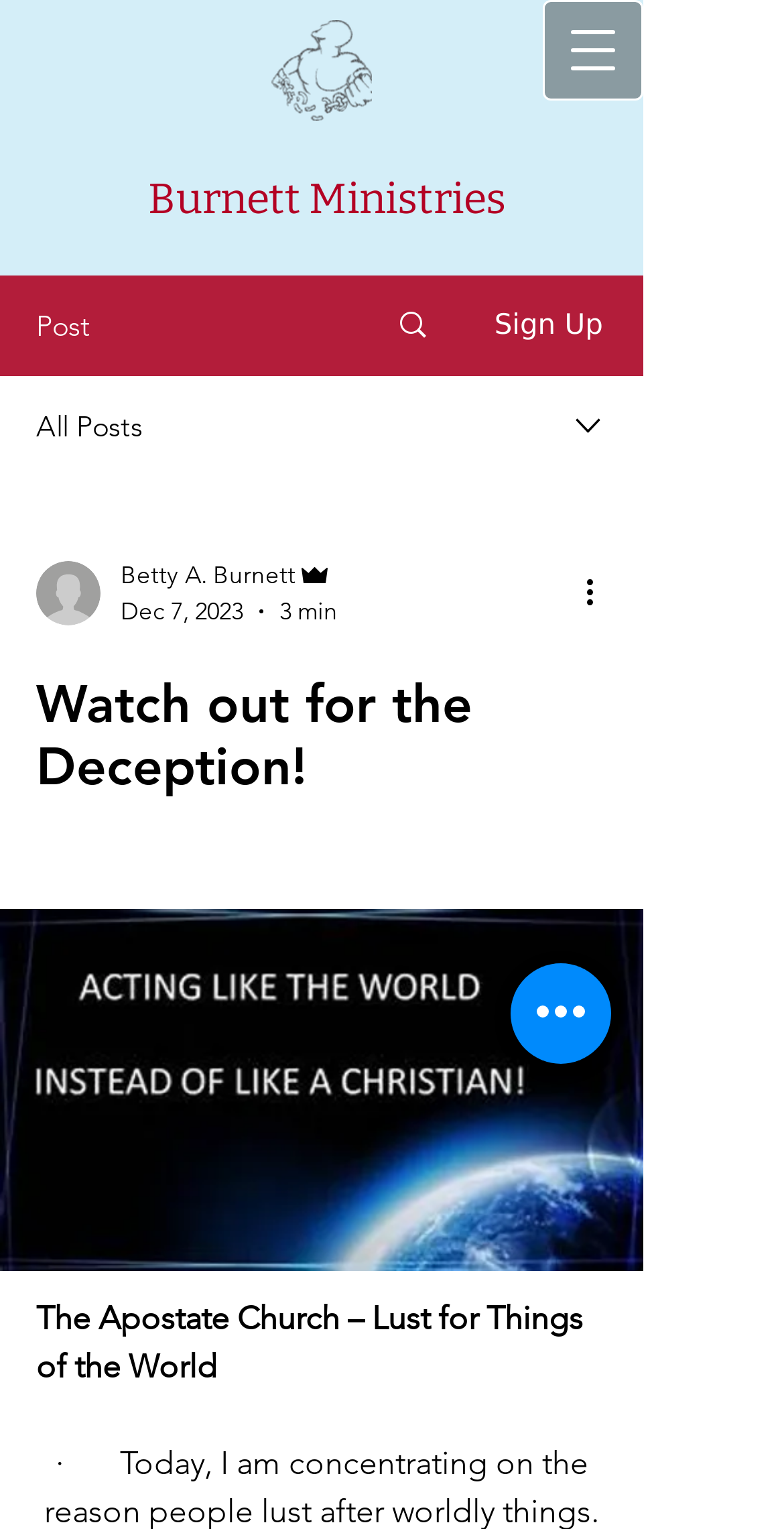Using the information from the screenshot, answer the following question thoroughly:
How many buttons are on the navigation menu?

I counted the number of buttons on the navigation menu by looking at the elements under the 'Open navigation menu' button. I found three buttons: 'Post', 'Sign Up', and 'All Posts'.